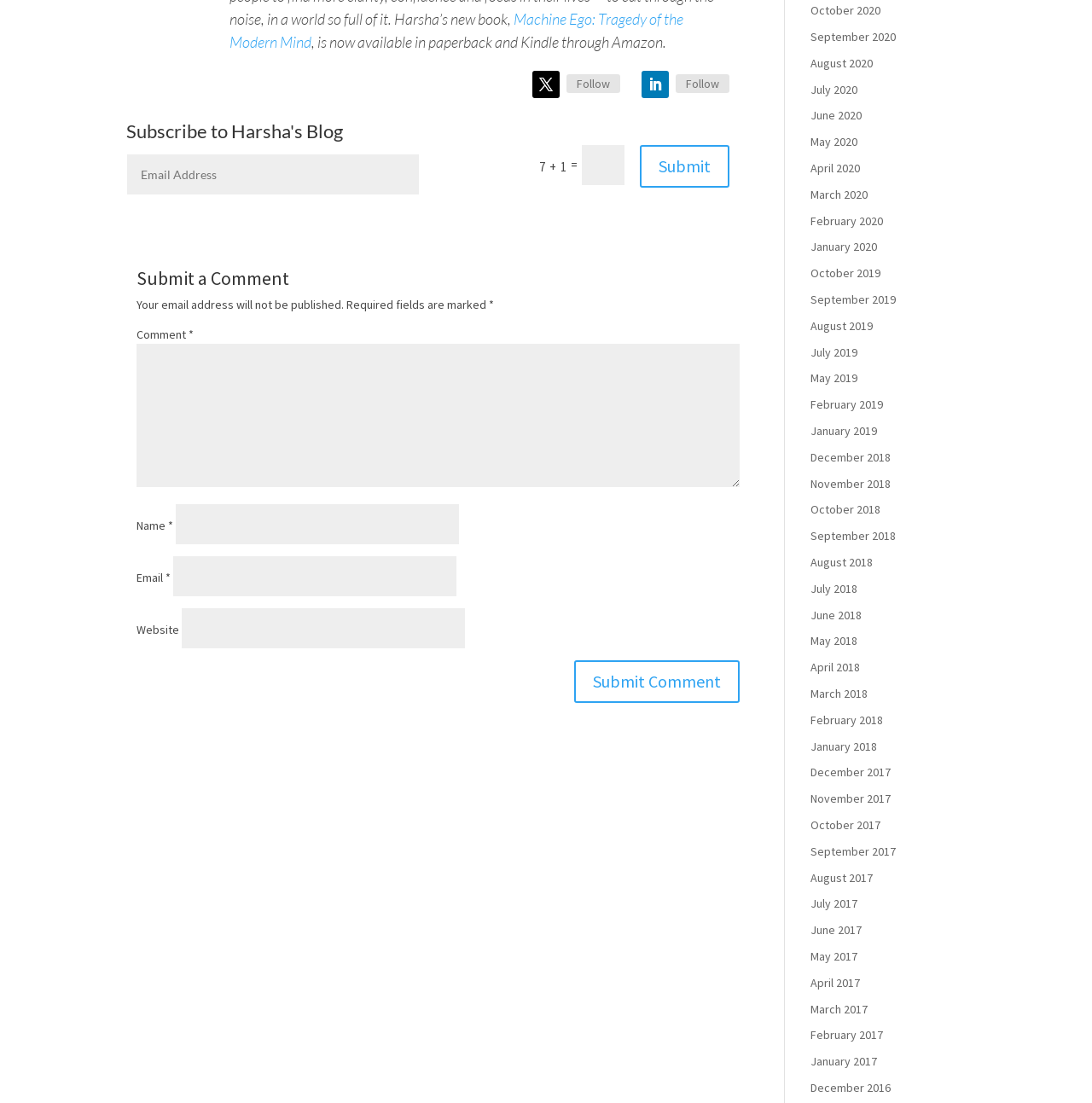Provide the bounding box coordinates for the area that should be clicked to complete the instruction: "Submit Comment".

[0.526, 0.598, 0.677, 0.637]